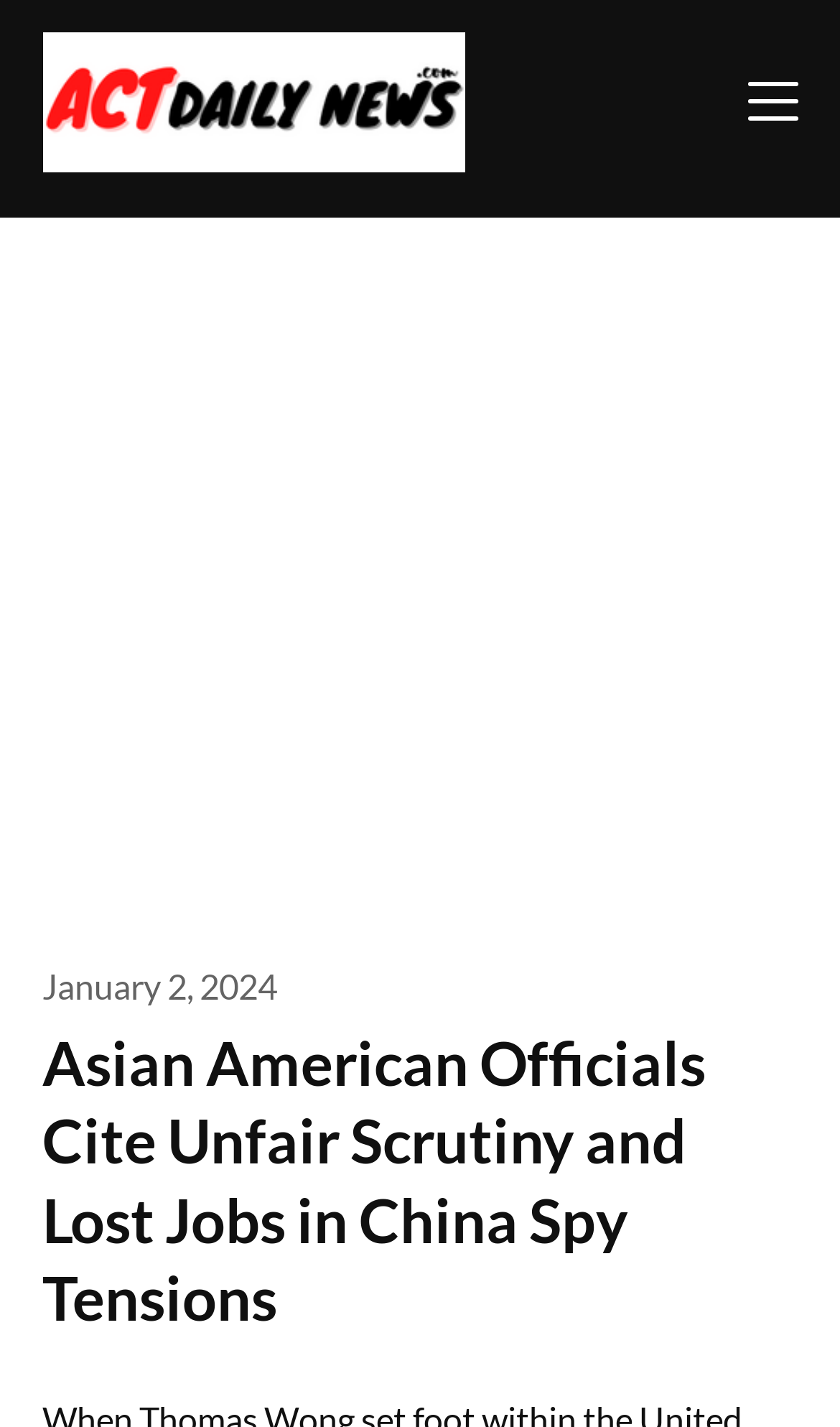Answer the question with a single word or phrase: 
What is the purpose of the image at the top of the webpage?

Logo or branding